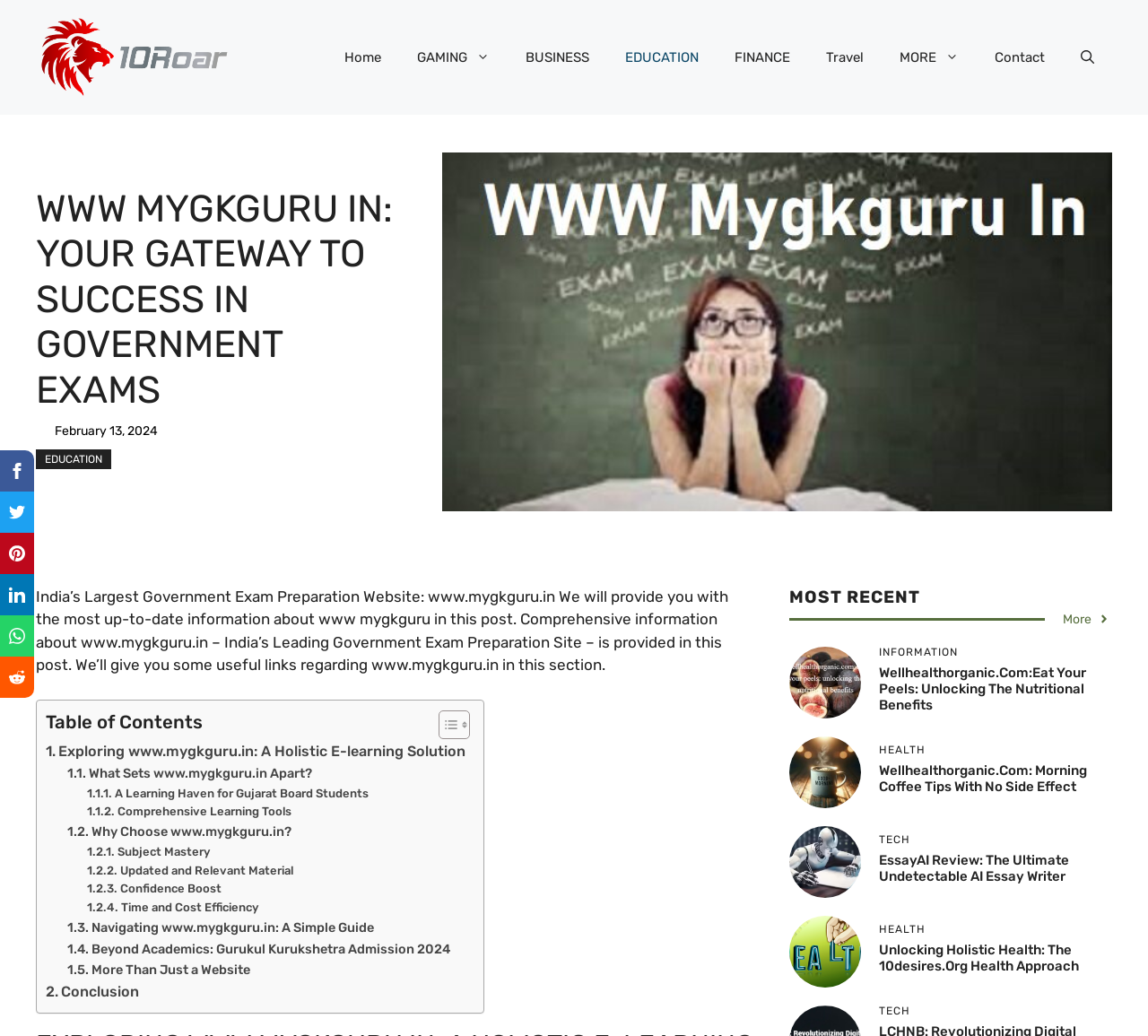Please reply to the following question using a single word or phrase: 
What is the name of the website?

WWW MYGKGURU IN